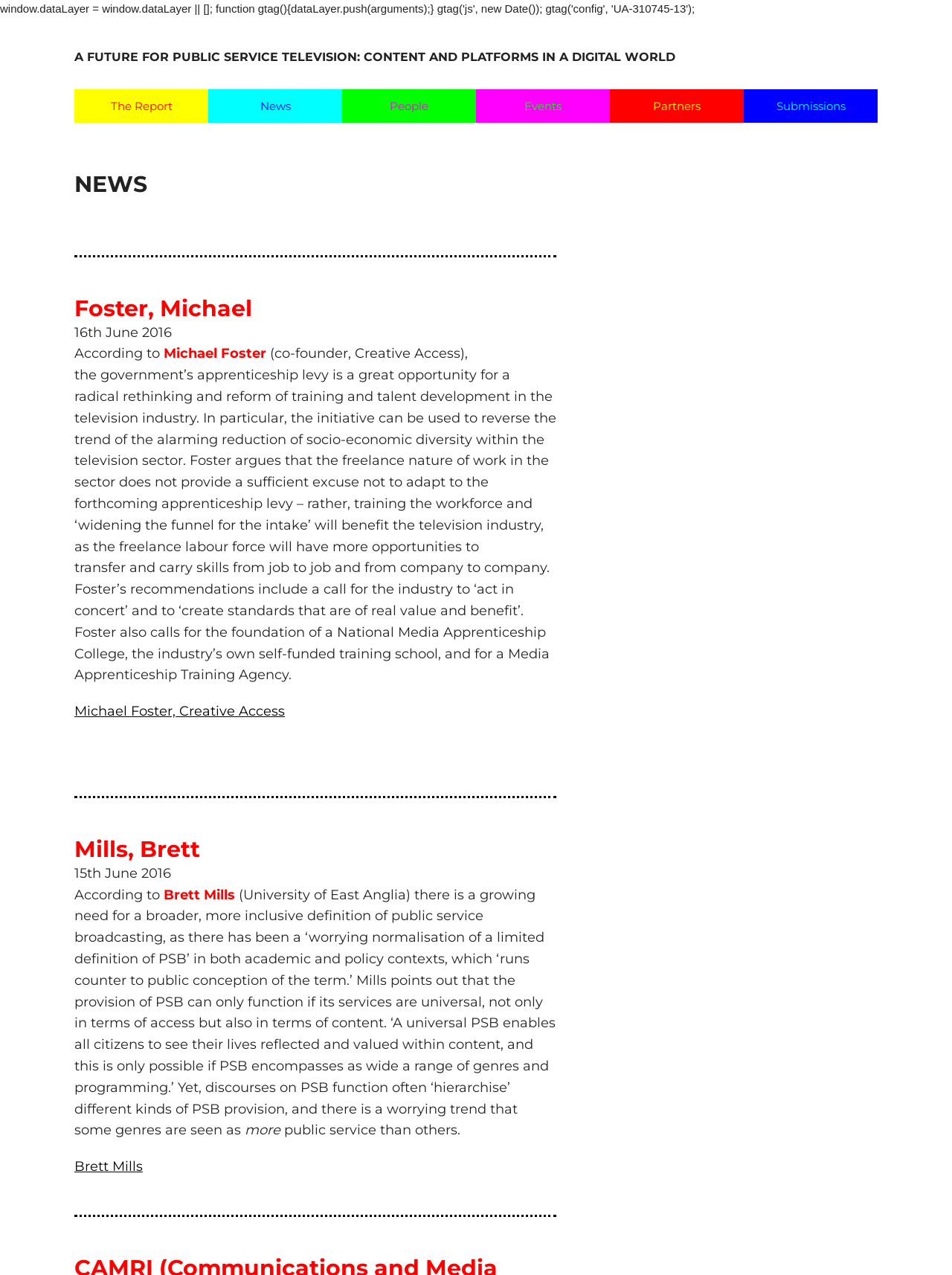What is the name of the organization co-founded by Michael Foster?
Look at the screenshot and provide an in-depth answer.

I found the answer by reading the article with the heading 'Foster, Michael', where it mentions that Michael Foster is the co-founder of Creative Access.